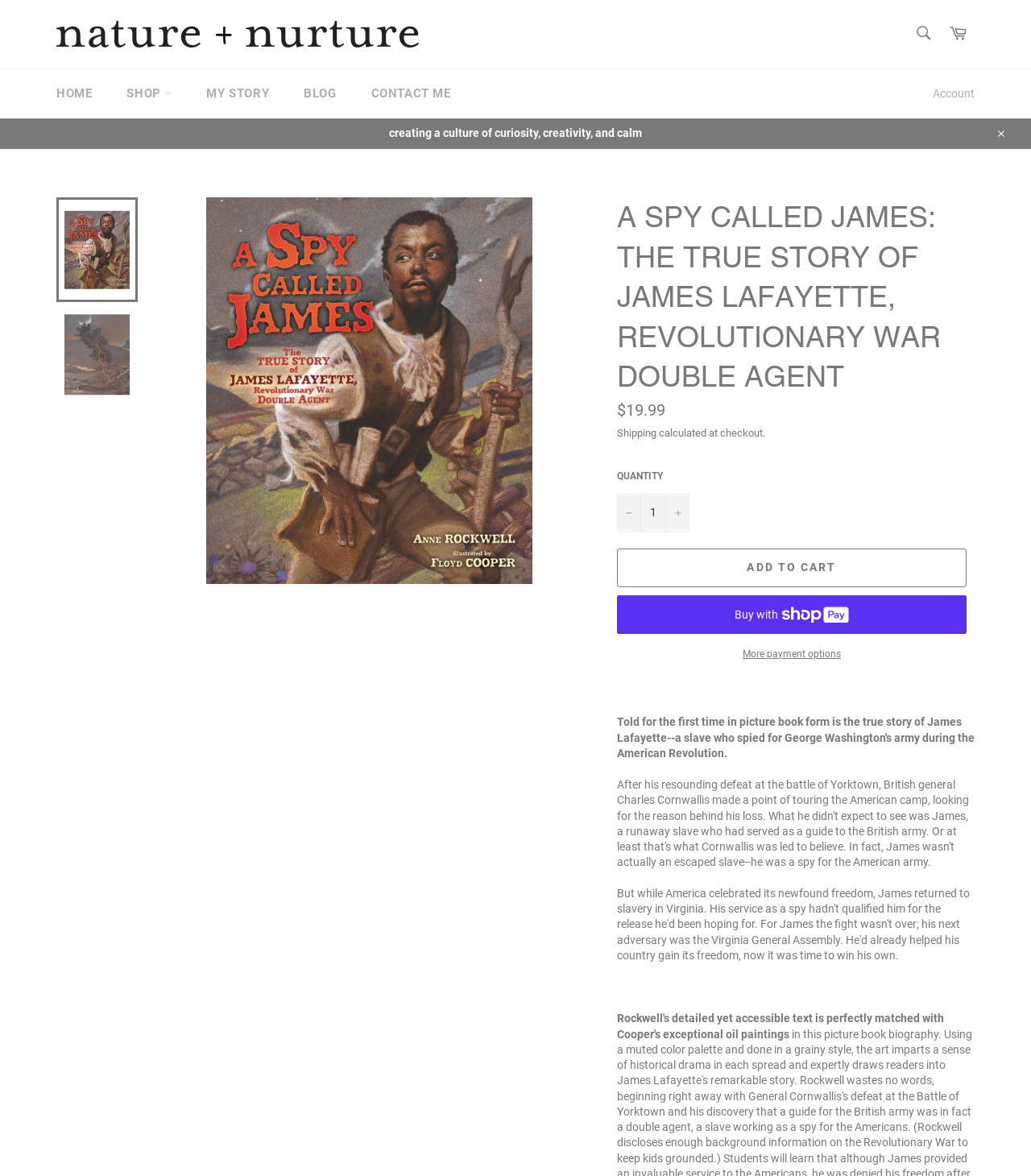Offer a thorough description of the webpage.

This webpage appears to be a product page for a children's book titled "A Spy Called James: The True Story of James Lafayette, Revolutionary War Double Agent". 

At the top of the page, there is a navigation bar with links to "HOME", "SHOP", "MY STORY", "BLOG", and "CONTACT ME". On the right side of the navigation bar, there are links to "Cart" and "Account". 

Below the navigation bar, there is a section with a tagline "creating a culture of curiosity, creativity, and calm". 

The main content of the page is dedicated to the book. There is a large image of the book cover on the left side, and a heading with the book title on the right side. Below the heading, there is a section with the book's price, "$19.99", and a note that shipping will be calculated at checkout. 

Underneath, there is a section to adjust the quantity of the book, with buttons to increase or decrease the quantity, and a textbox to input the desired quantity. 

To the right of the quantity section, there are buttons to "ADD TO CART", "Buy now with ShopPay", and "More payment options". 

At the bottom of the page, there is a separator line, and then a small amount of whitespace.